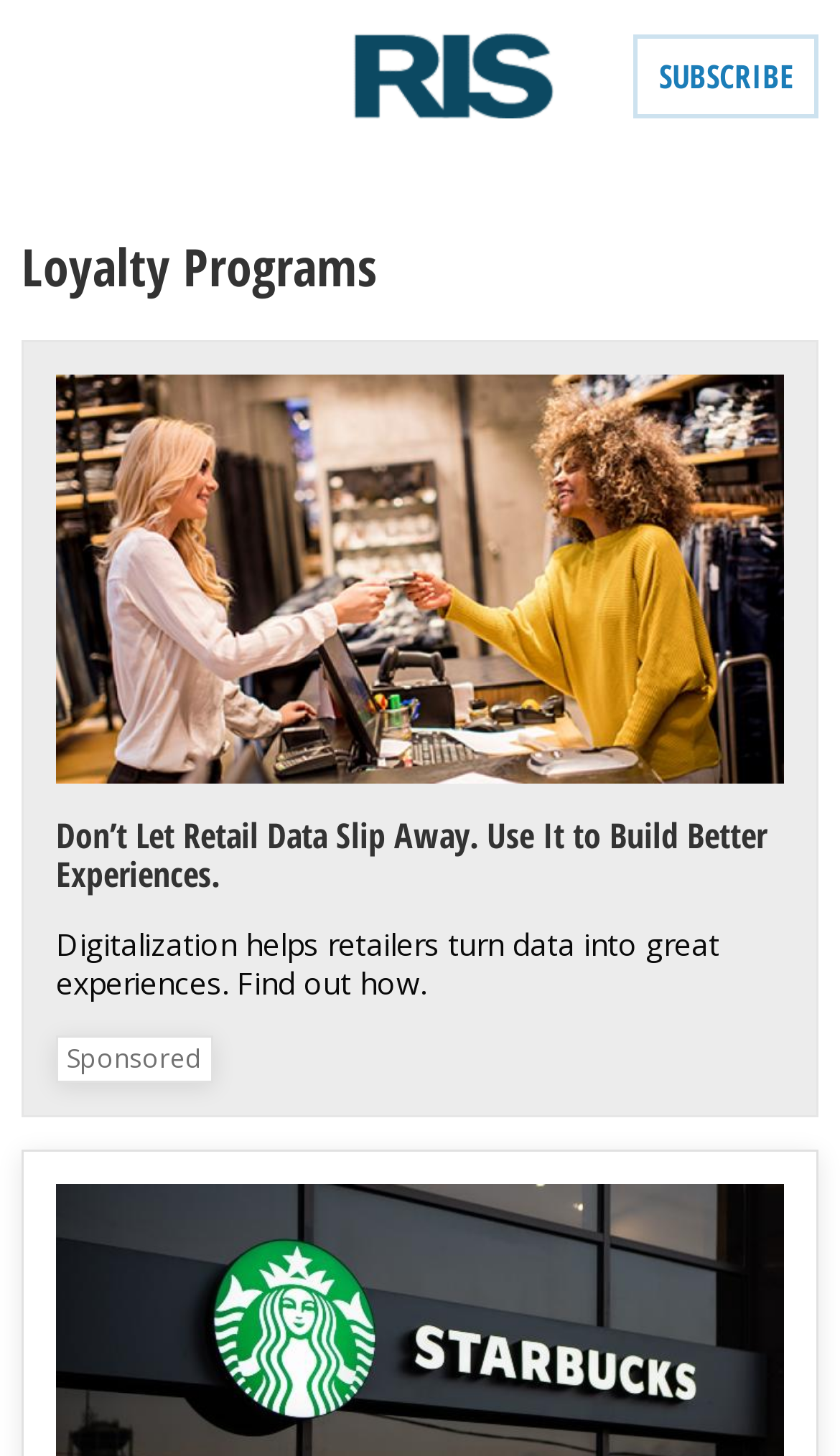Write a detailed summary of the webpage, including text, images, and layout.

The webpage is about Loyalty Programs, featuring a collection of news, articles, and other content. At the top left corner, there is a link to skip to the main content. Below it, there is a header section that spans the entire width of the page, containing a RIS logo on the left and a "SUBSCRIBE" link on the right. 

On the top right corner, there is a link to expand the main menu, accompanied by a small icon. Below the header section, there is a brief description of the webpage's content, which is a collection of news, articles, and other featured content about Loyalty Programs.

The main content area is divided into sections, with a heading "Loyalty Programs" at the top. Below it, there is a featured article with a heading "Don’t Let Retail Data Slip Away. Use It to Build Better Experiences." The article has a link to read more, and a brief summary that digitalization helps retailers turn data into great experiences. The article is sponsored, as indicated by a "Sponsored" label.

To the right of the article summary, there is a teaser for a Sensormatic blog post, accompanied by an image. The blog teaser takes up a significant portion of the page, spanning from the middle to the bottom.